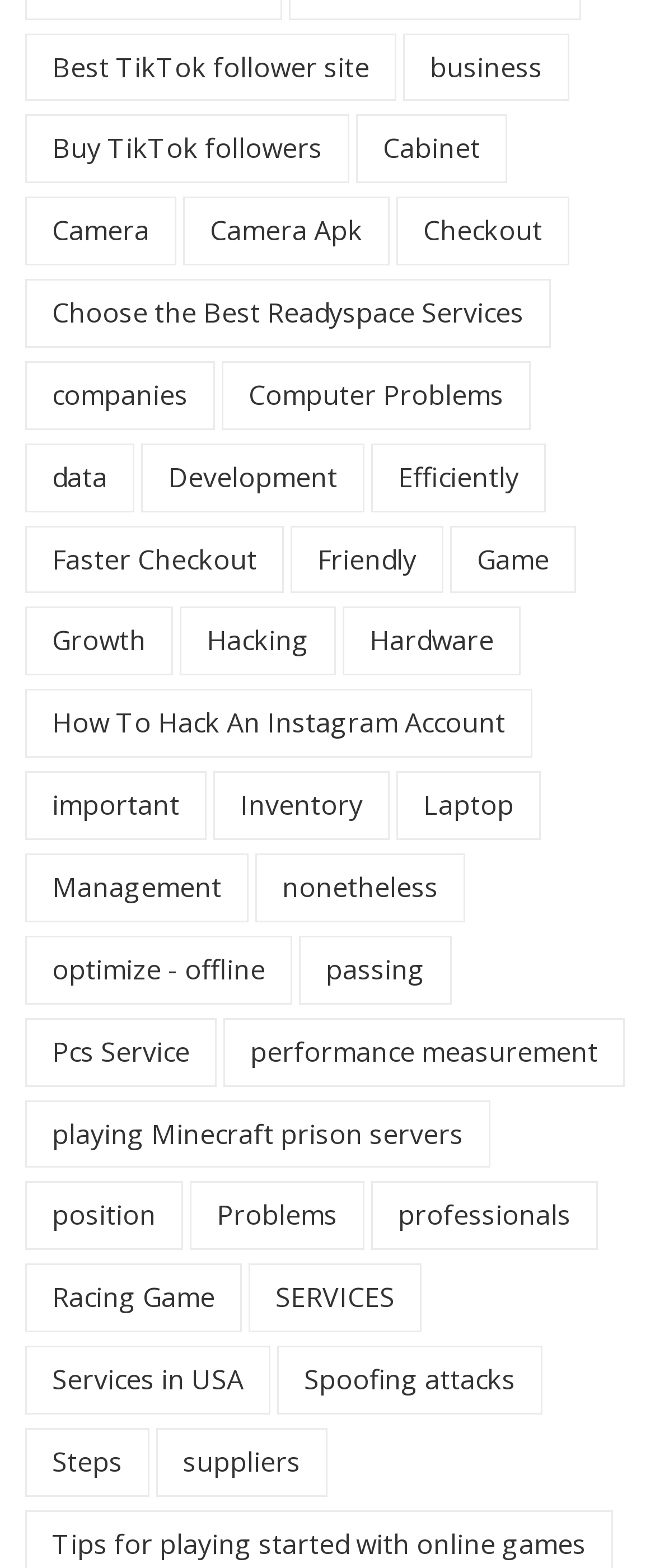Identify the bounding box coordinates of the part that should be clicked to carry out this instruction: "Go to Buy TikTok followers".

[0.038, 0.073, 0.533, 0.117]